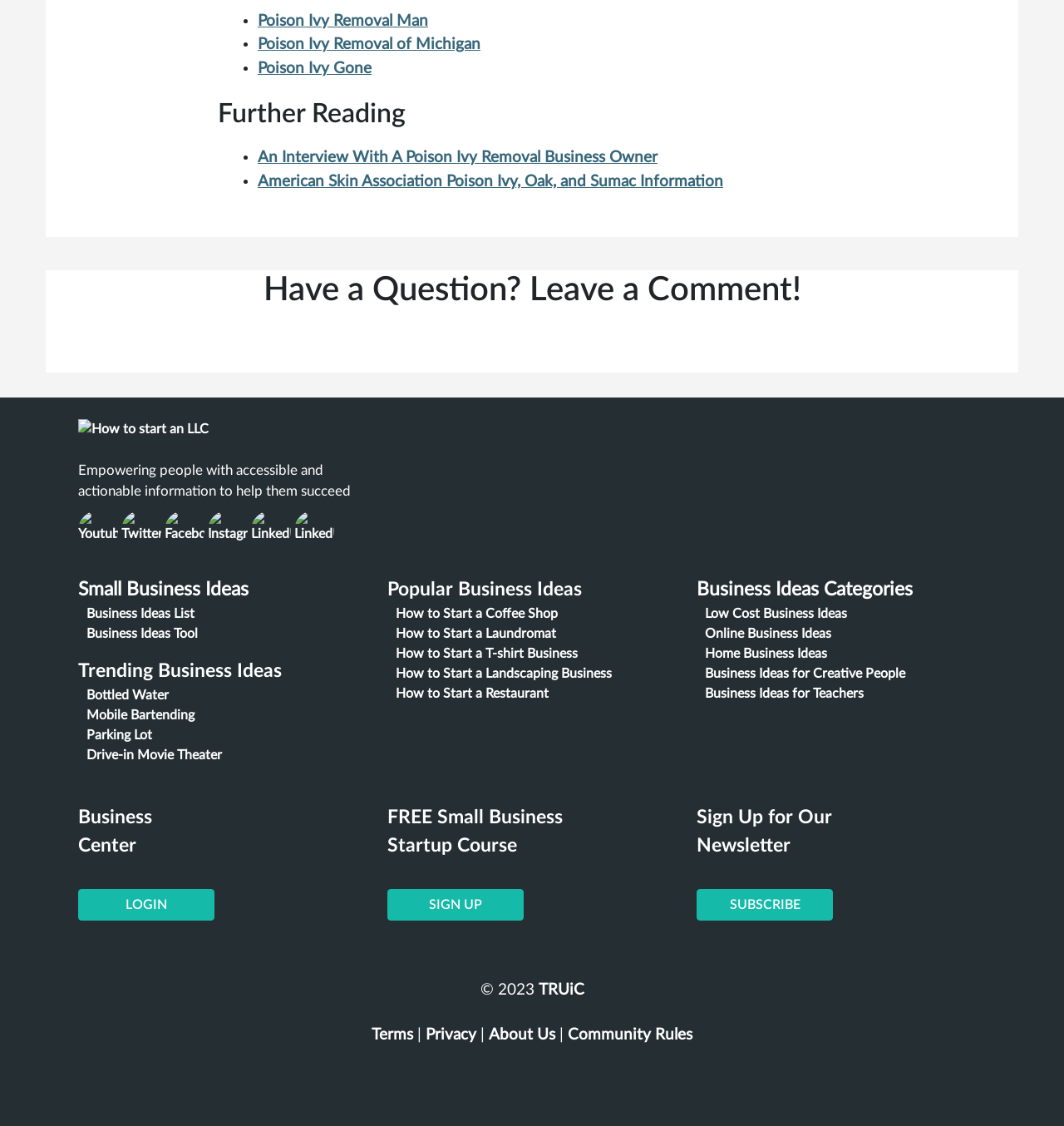What is the text of the last link in the 'Popular Business Ideas' section?
Using the visual information, respond with a single word or phrase.

How to Start a Restaurant